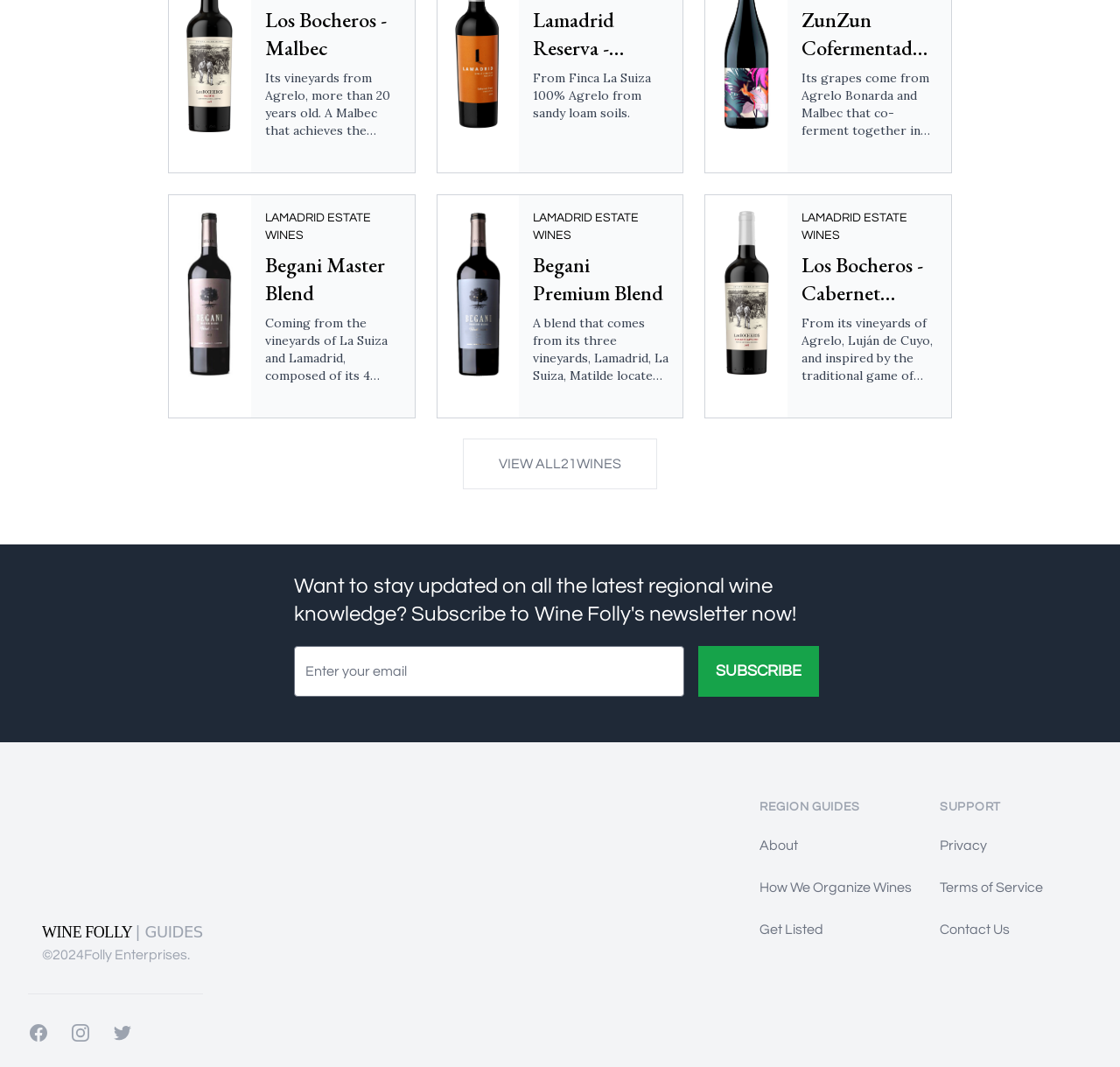Kindly determine the bounding box coordinates for the clickable area to achieve the given instruction: "Follow Wine Folly on Facebook".

[0.025, 0.958, 0.044, 0.978]